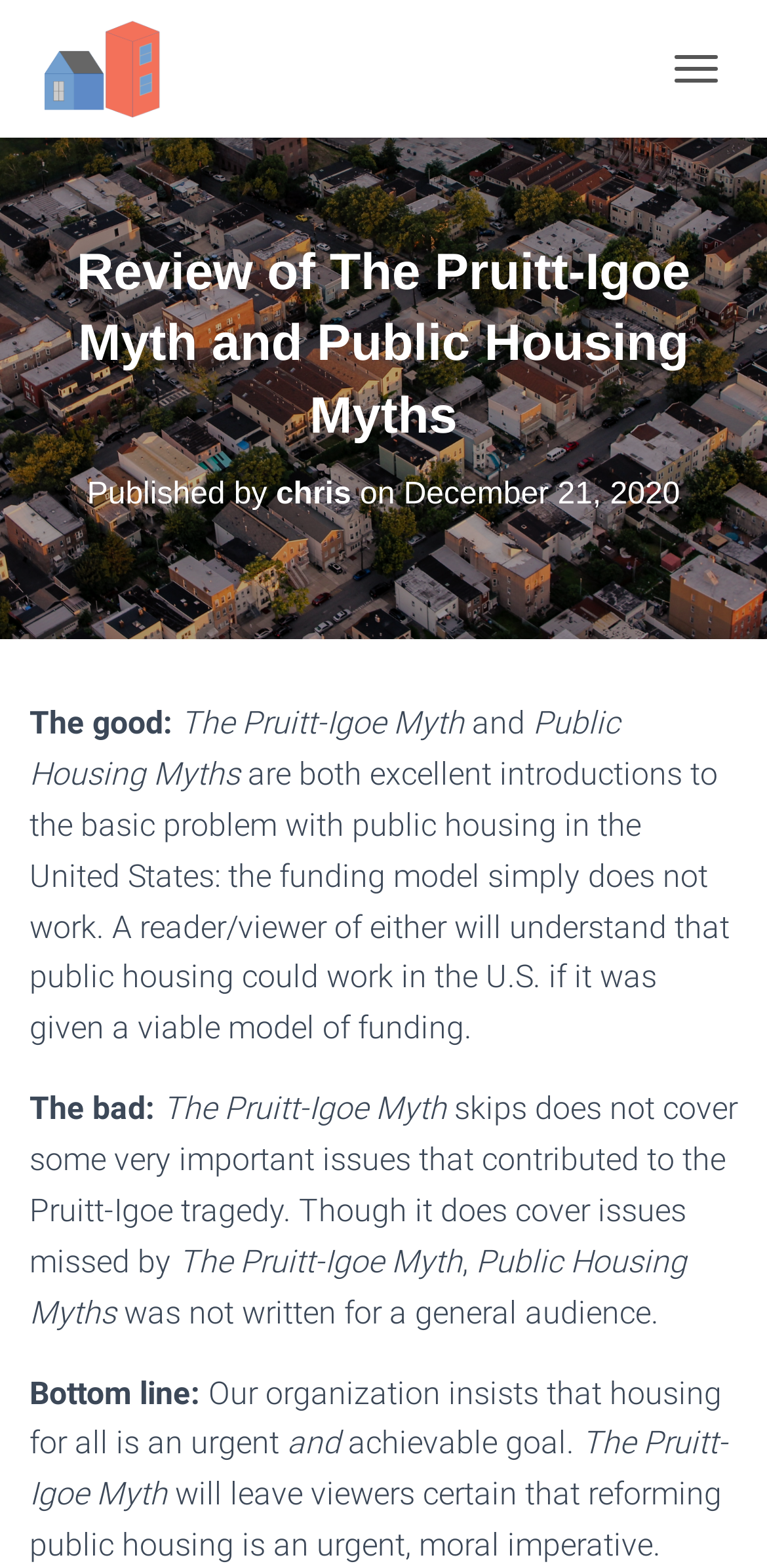Please identify and generate the text content of the webpage's main heading.

Review of The Pruitt-Igoe Myth and Public Housing Myths